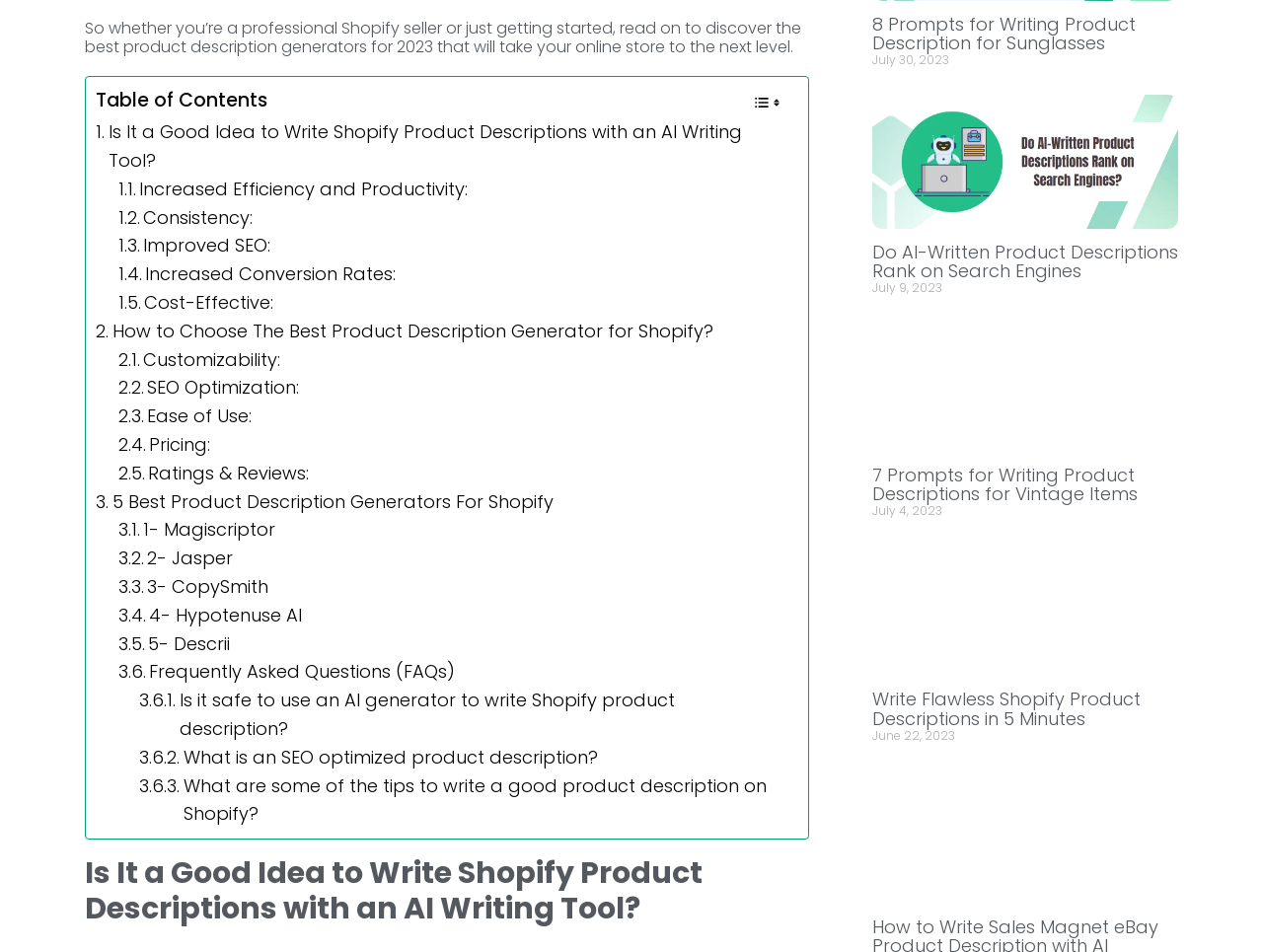What is the main topic of this webpage?
Using the screenshot, give a one-word or short phrase answer.

Product description generators for Shopify